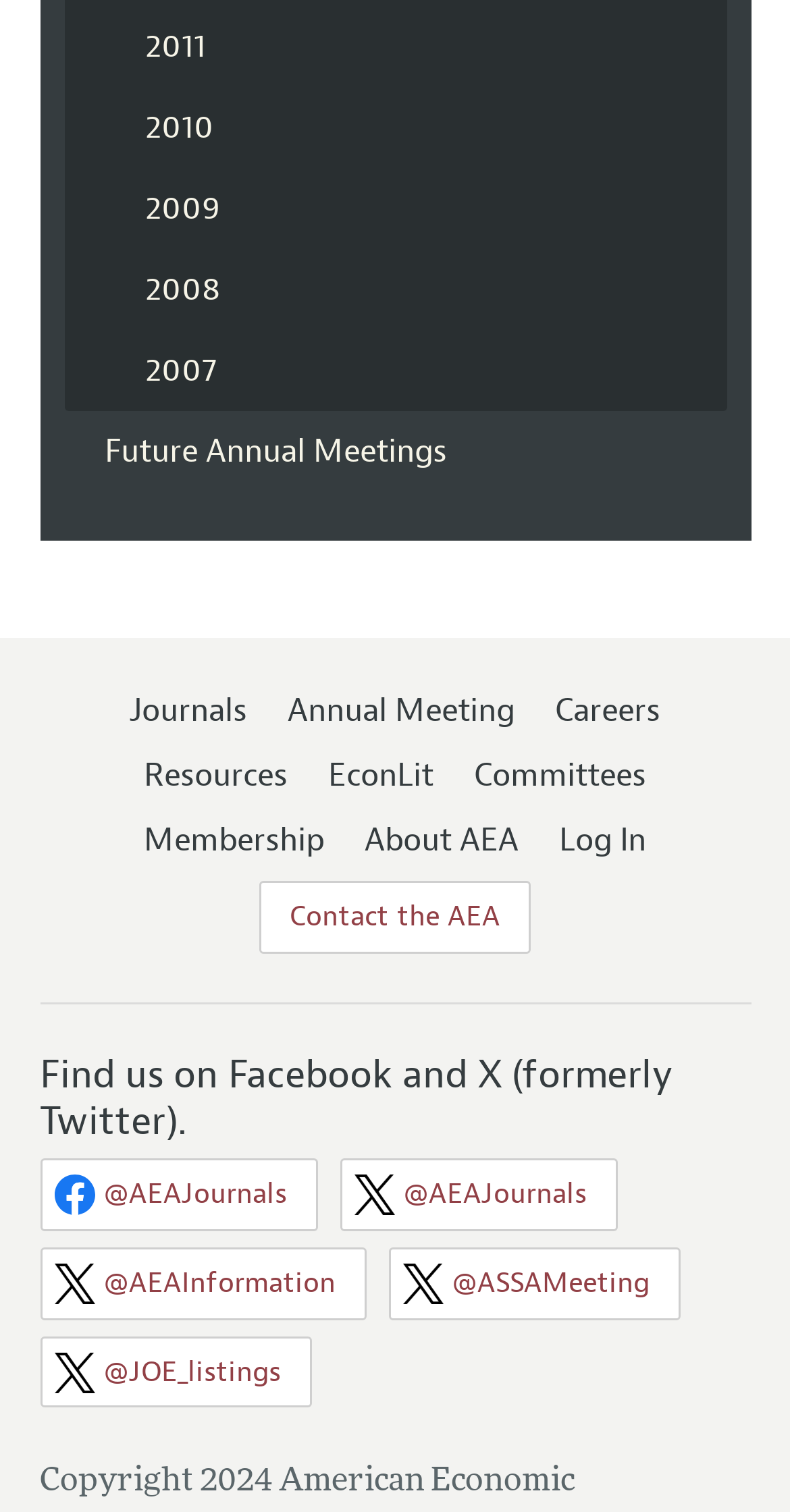How many social media links are there?
Using the visual information from the image, give a one-word or short-phrase answer.

4